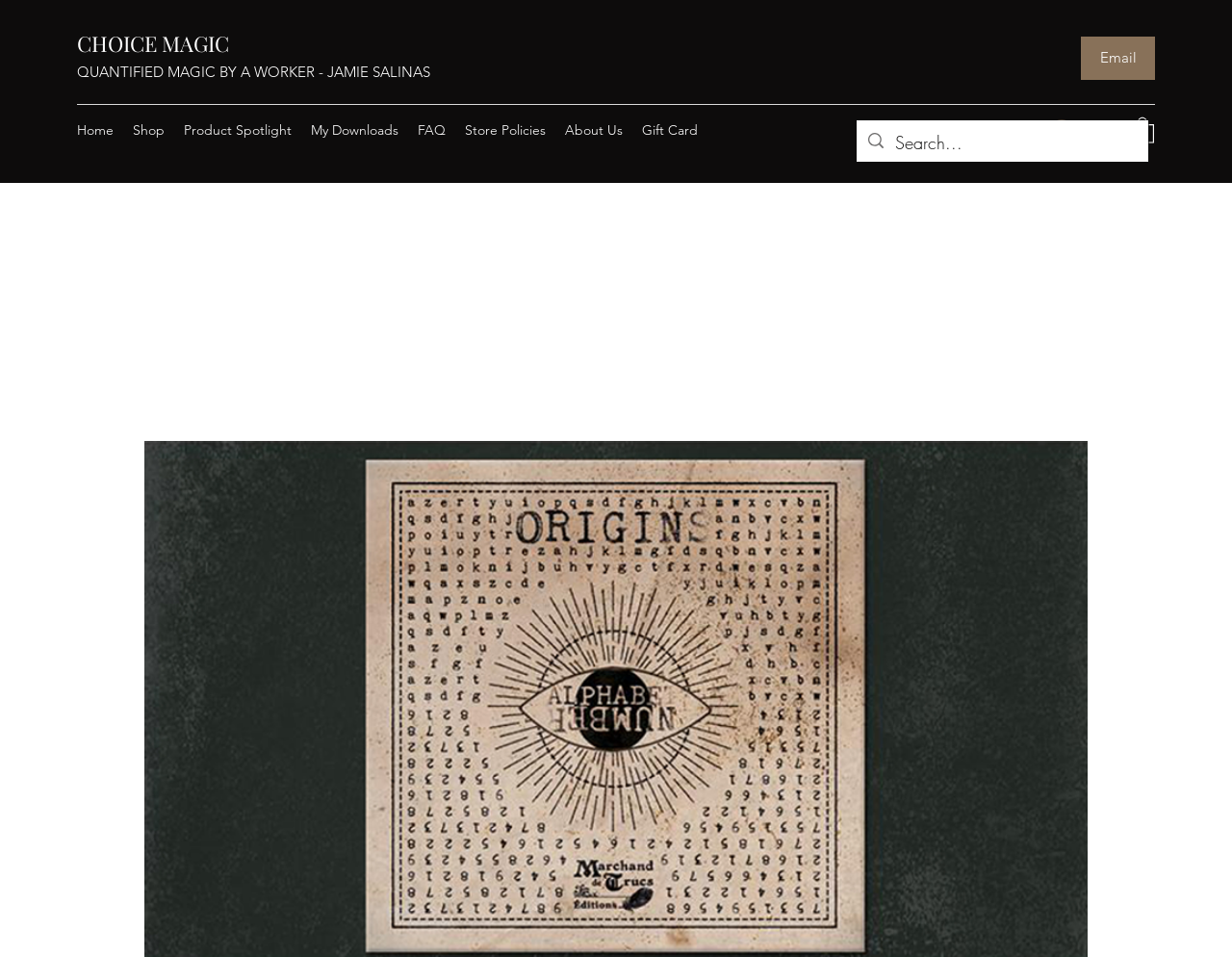Give a one-word or short phrase answer to this question: 
How many buttons are there on the webpage?

2